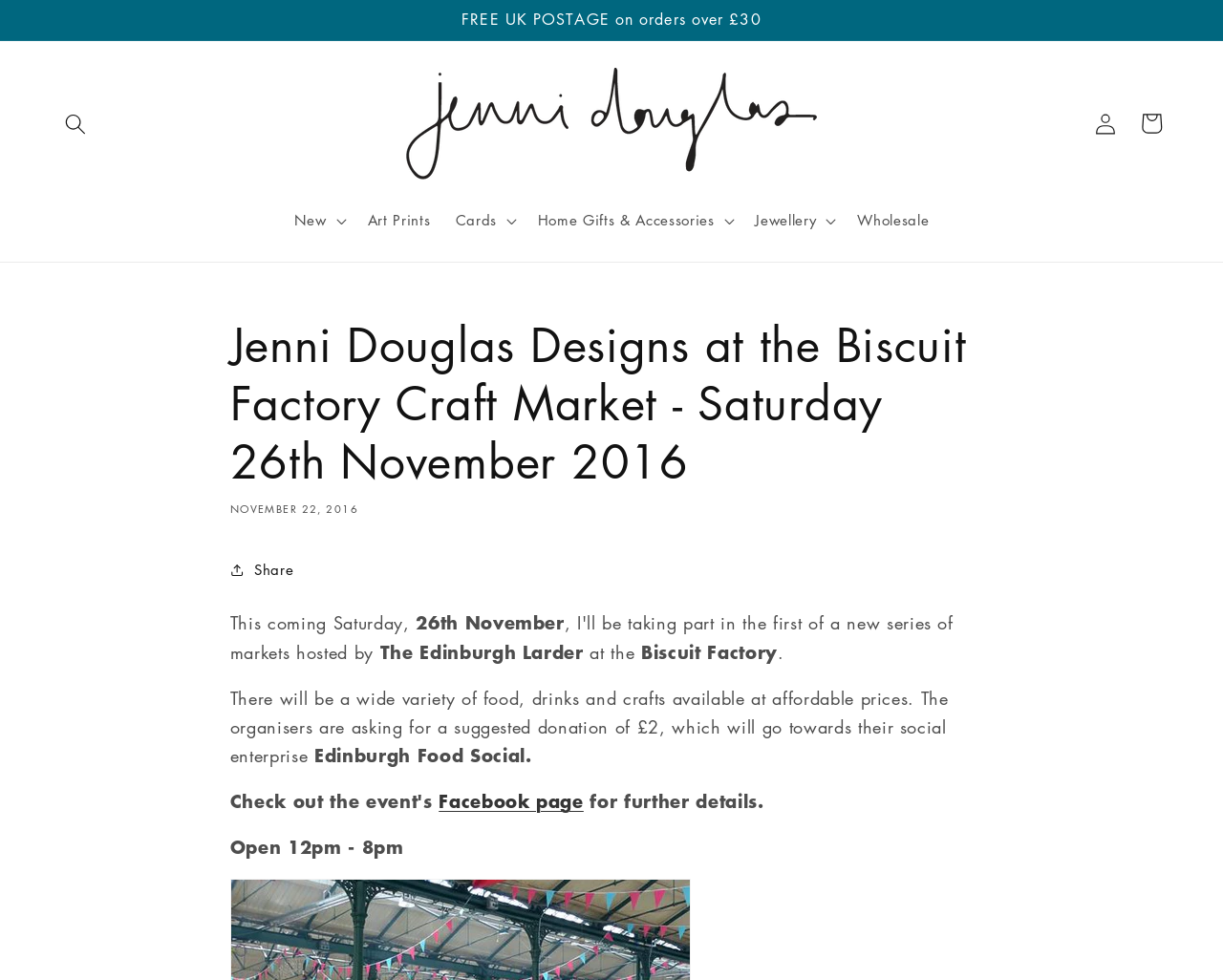Using the format (top-left x, top-left y, bottom-right x, bottom-right y), provide the bounding box coordinates for the described UI element. All values should be floating point numbers between 0 and 1: Home Gifts & Accessories

[0.429, 0.203, 0.607, 0.247]